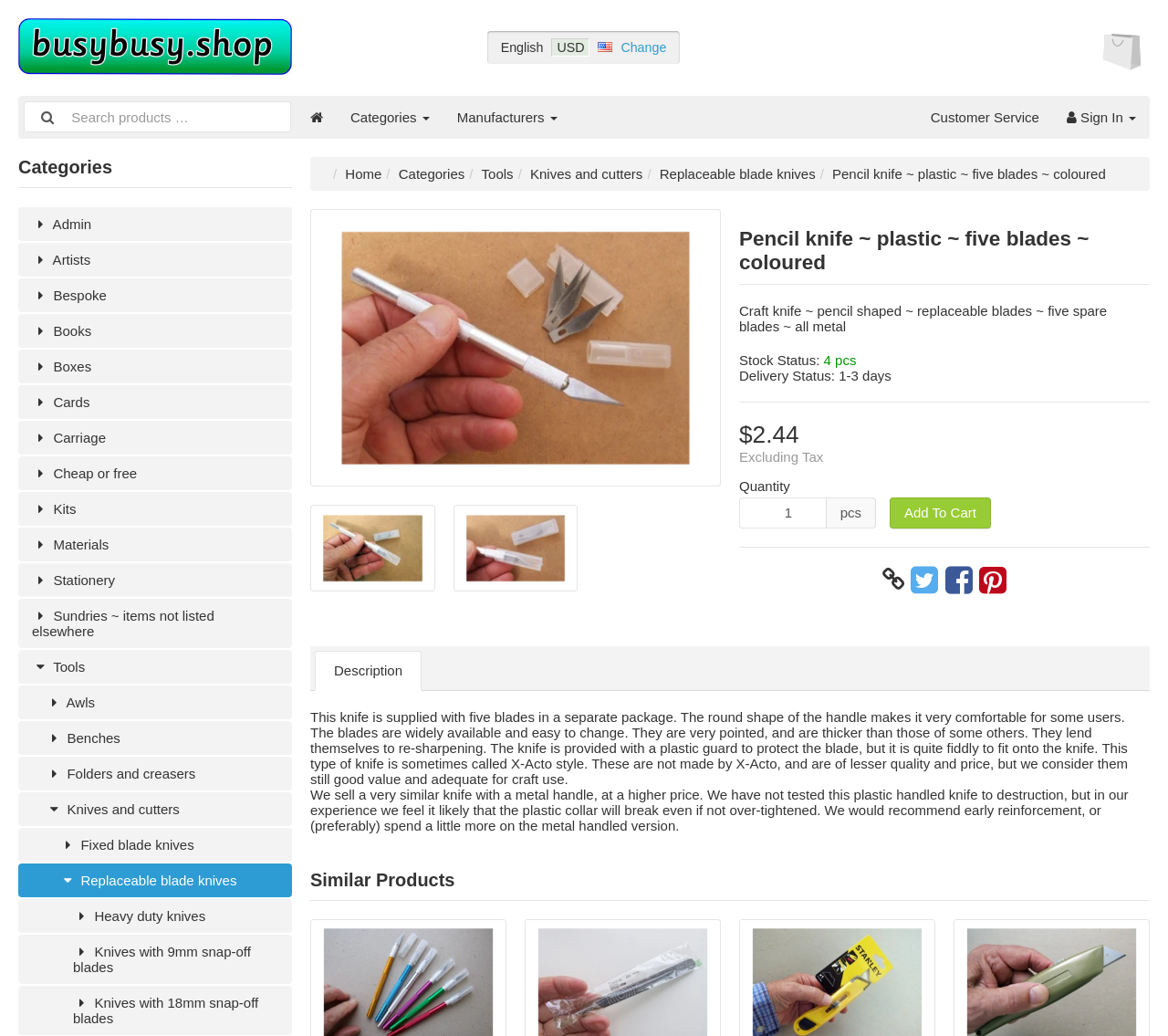Determine the bounding box coordinates of the region that needs to be clicked to achieve the task: "Change currency".

[0.532, 0.039, 0.571, 0.053]